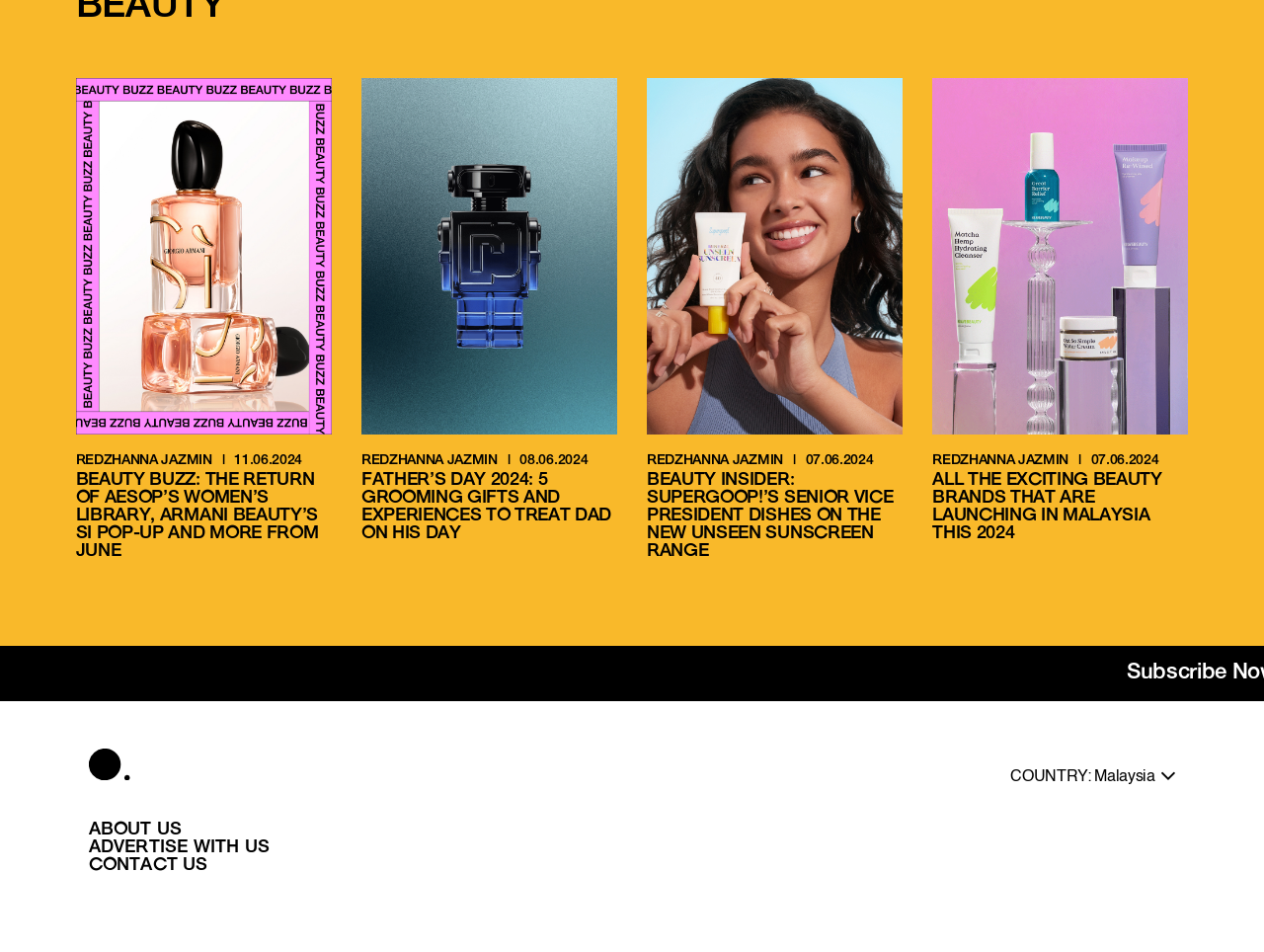What is the topic of the third article?
Provide a short answer using one word or a brief phrase based on the image.

Beauty insider